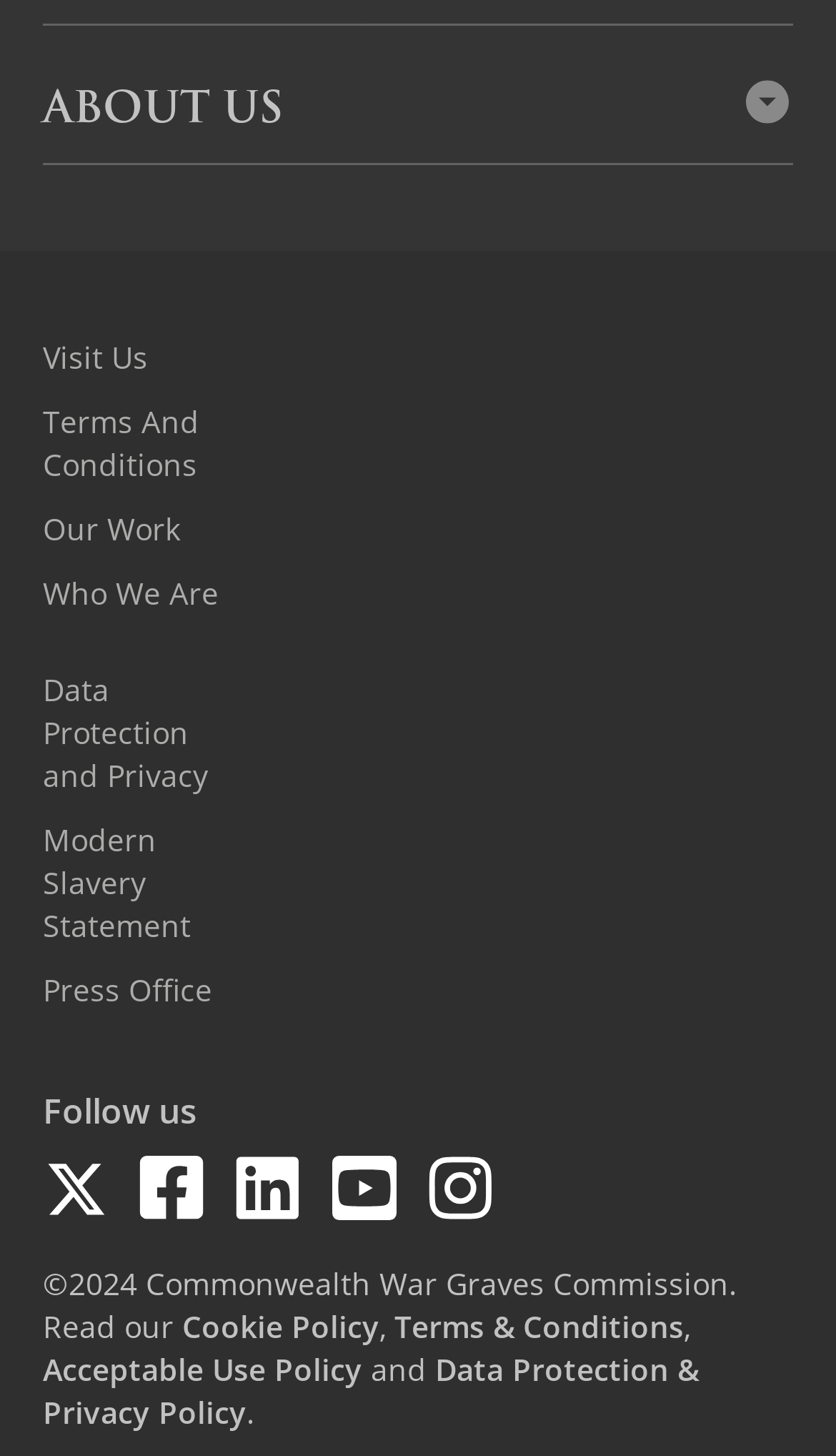What type of organization is this?
Using the information from the image, answer the question thoroughly.

Based on the links and text on the webpage, it appears to be the website of the Commonwealth War Graves Commission, an organization that cares for the graves of those who died in war.